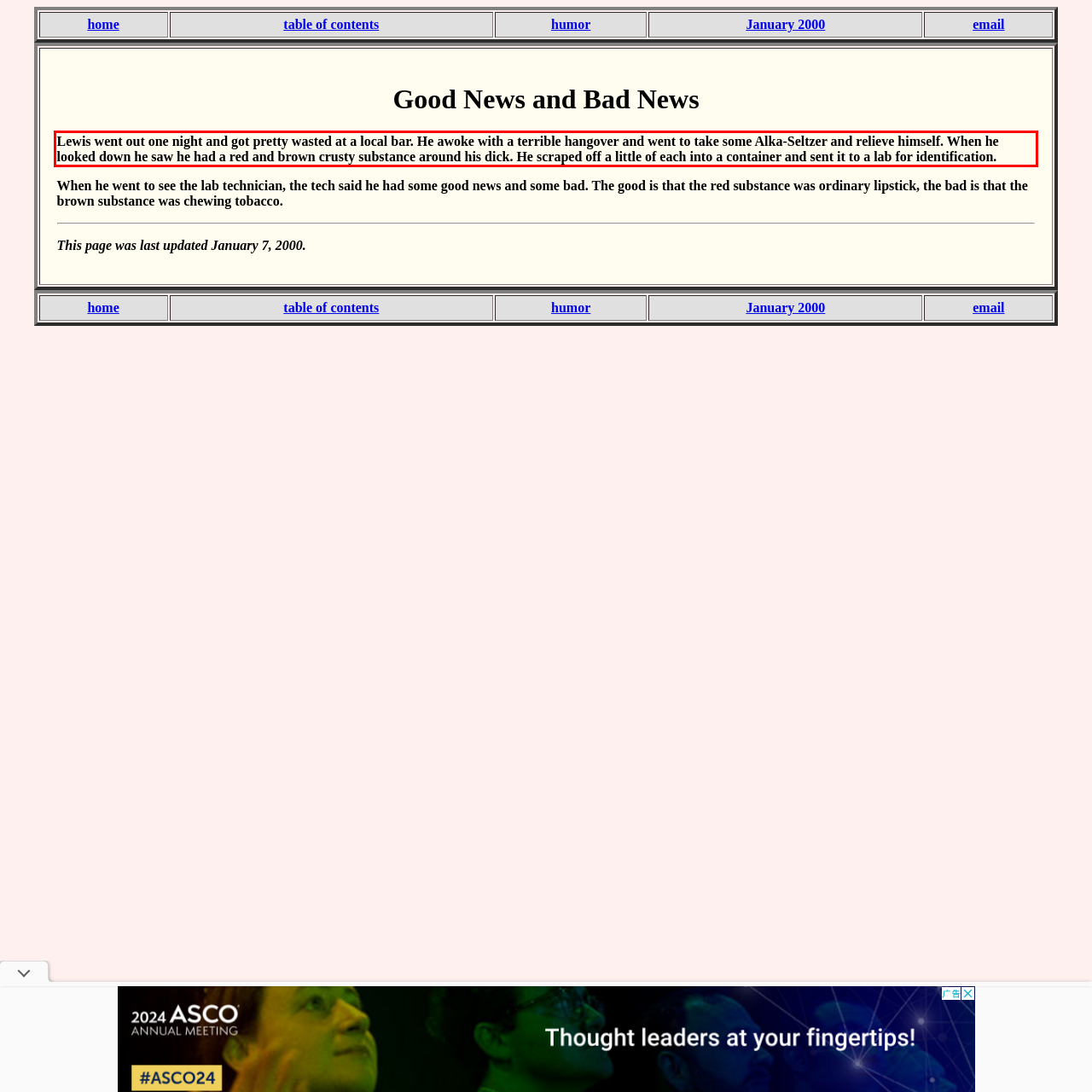Analyze the screenshot of the webpage and extract the text from the UI element that is inside the red bounding box.

Lewis went out one night and got pretty wasted at a local bar. He awoke with a terrible hangover and went to take some Alka-Seltzer and relieve himself. When he looked down he saw he had a red and brown crusty substance around his dick. He scraped off a little of each into a container and sent it to a lab for identification.